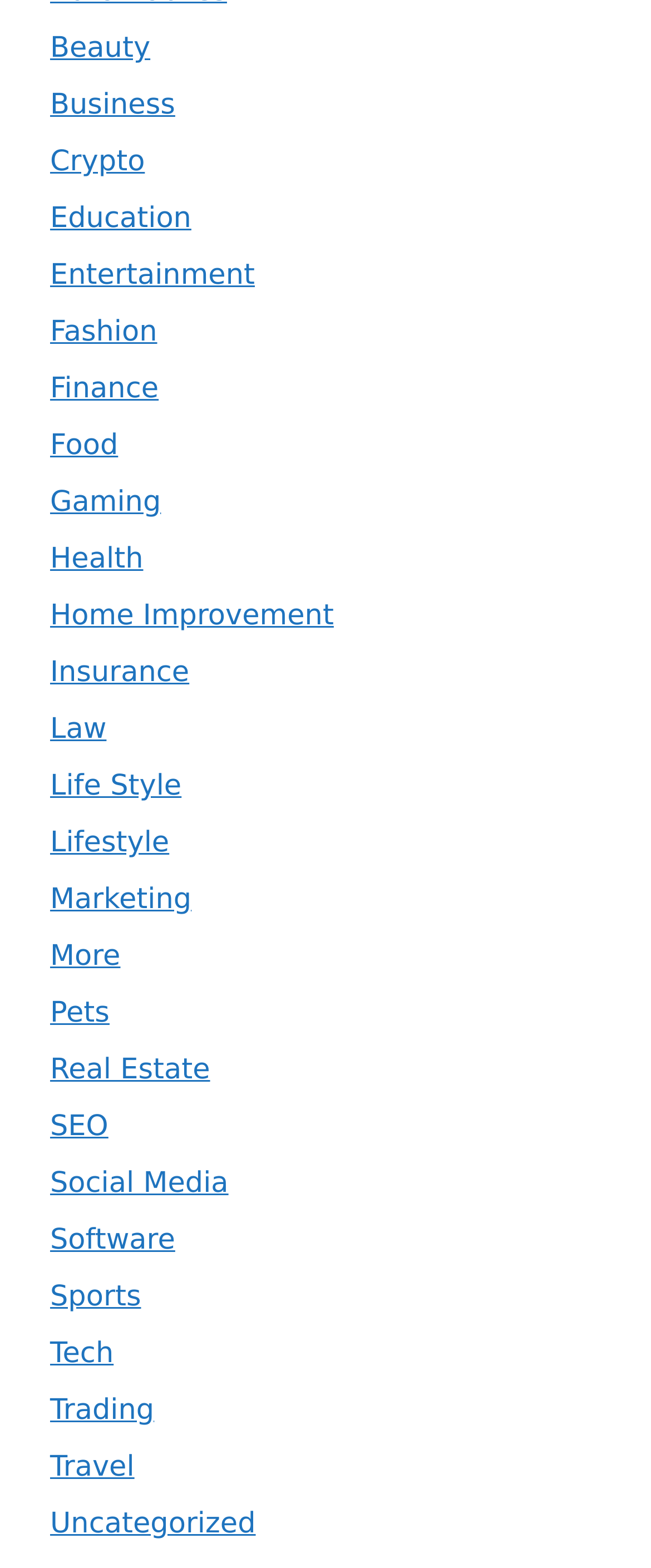Locate the bounding box coordinates of the item that should be clicked to fulfill the instruction: "Click on Beauty".

[0.077, 0.021, 0.231, 0.042]